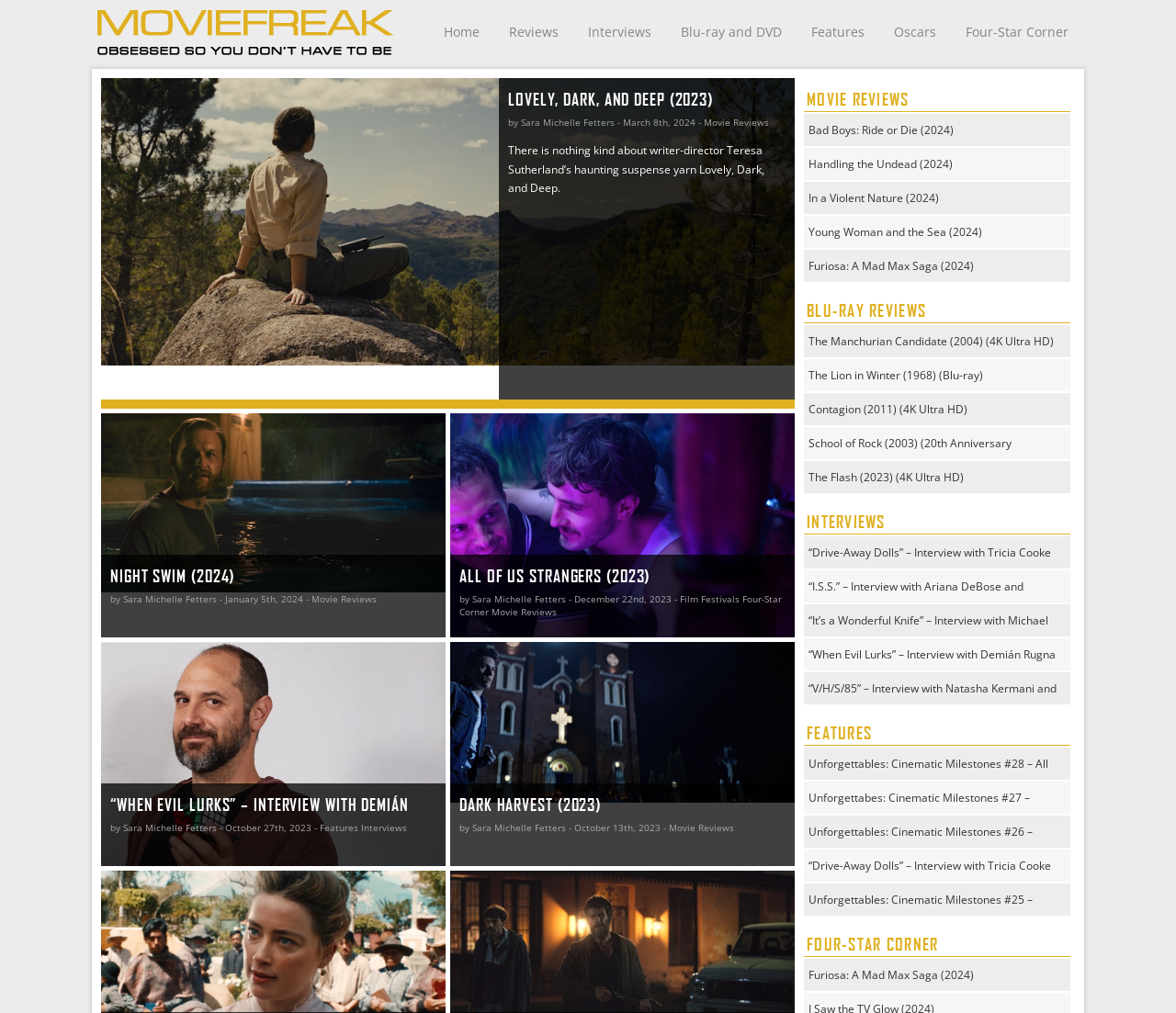Locate the UI element described by Home and provide its bounding box coordinates. Use the format (top-left x, top-left y, bottom-right x, bottom-right y) with all values as floating point numbers between 0 and 1.

[0.377, 0.01, 0.408, 0.053]